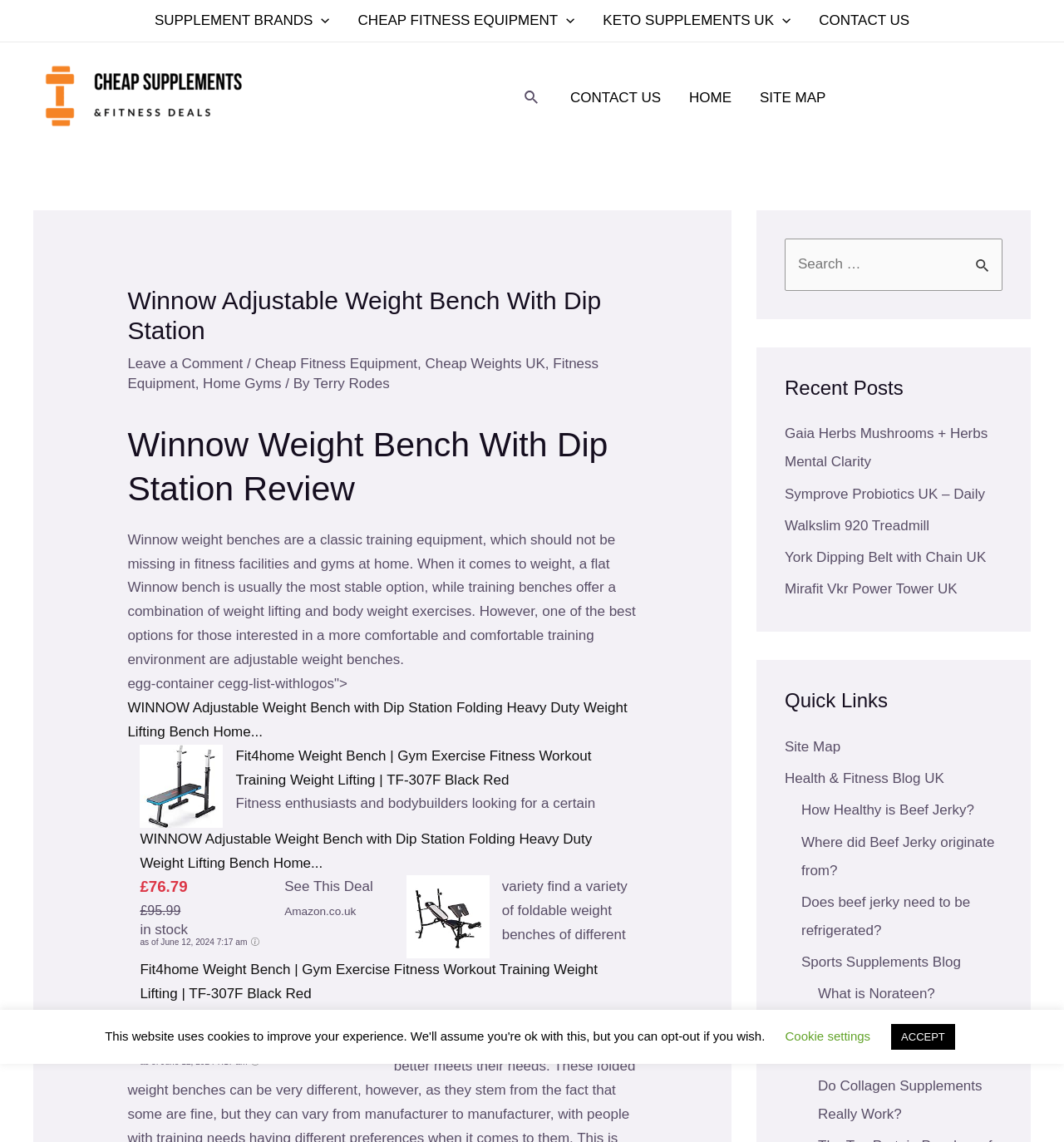Bounding box coordinates should be in the format (top-left x, top-left y, bottom-right x, bottom-right y) and all values should be floating point numbers between 0 and 1. Determine the bounding box coordinate for the UI element described as: Search

[0.493, 0.076, 0.507, 0.095]